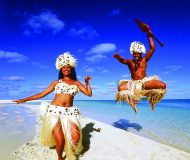From the details in the image, provide a thorough response to the question: What is the man holding in the image?

The man is leaping joyfully in the air, and in his hand, he is holding a traditional instrument, which is likely to be a part of the cultural heritage being celebrated at the Pasifika Festival.